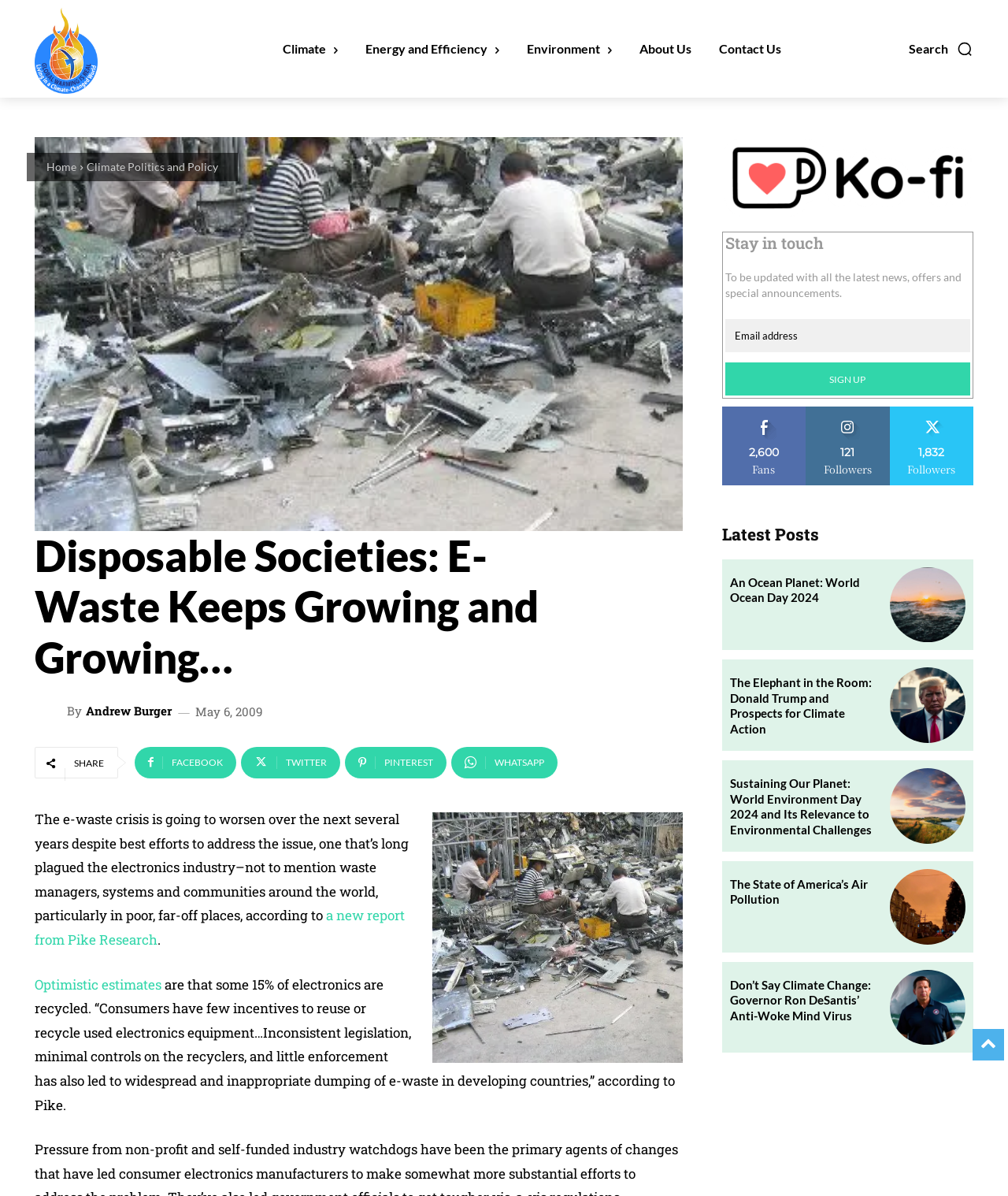Who is the author of the article?
Can you provide an in-depth and detailed response to the question?

The author's name is mentioned in the article, and it is Andrew Burger, which is also linked to his profile.